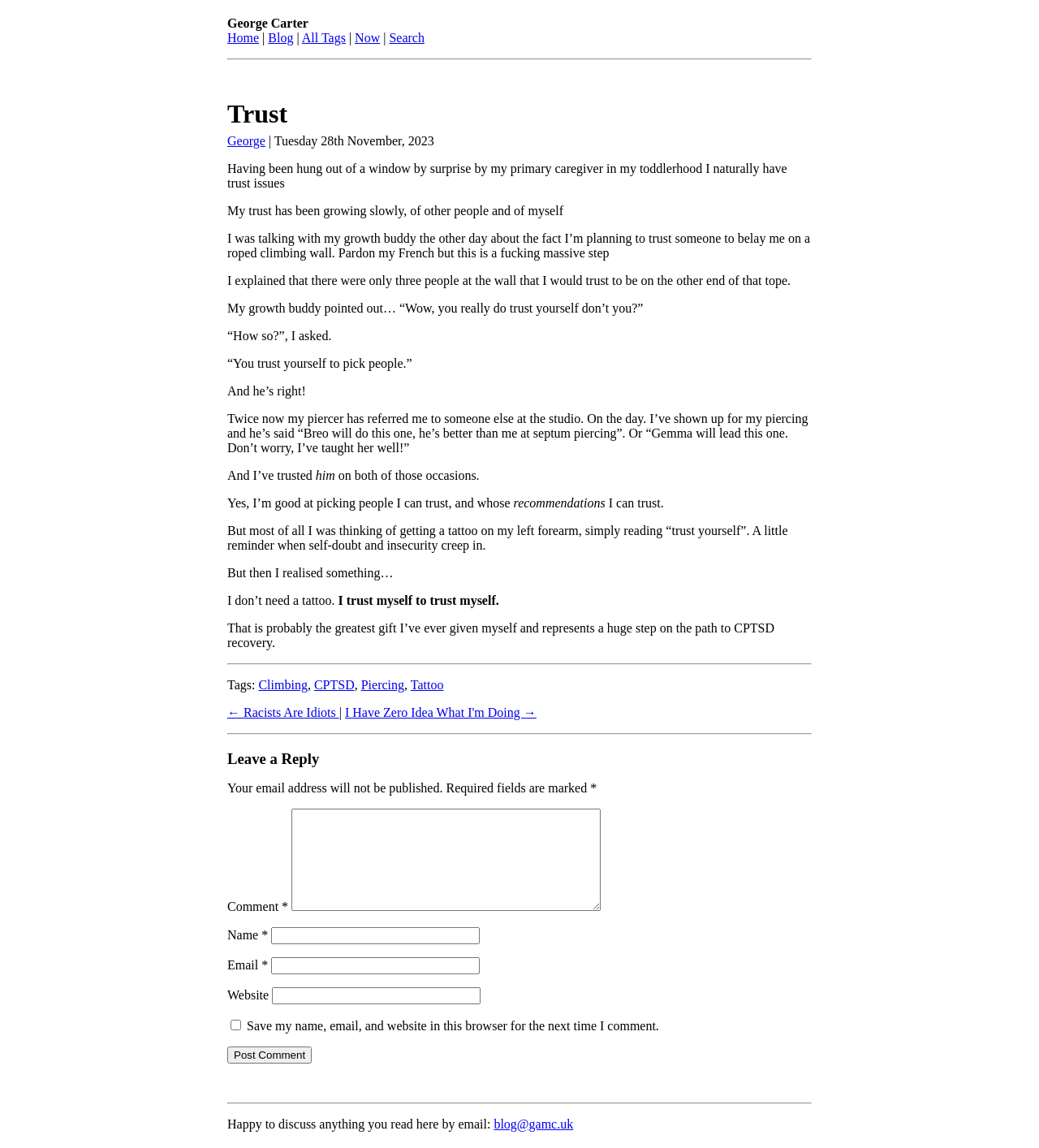Please provide a one-word or short phrase answer to the question:
What is the topic of the blog post?

Trust